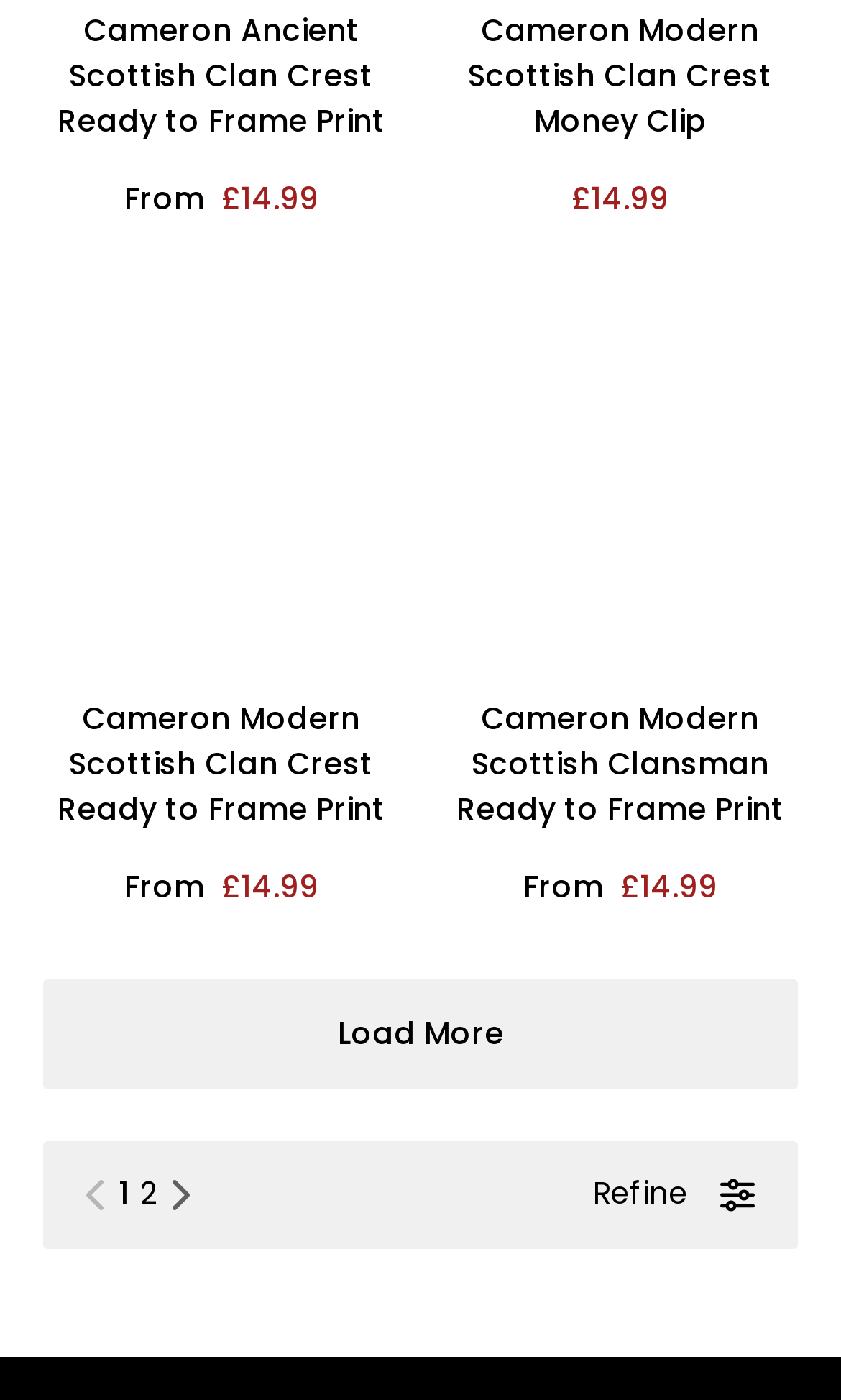How many pages of products are there?
Based on the visual information, provide a detailed and comprehensive answer.

I found a link to page '2' at the bottom of the page, which suggests that there are at least two pages of products.